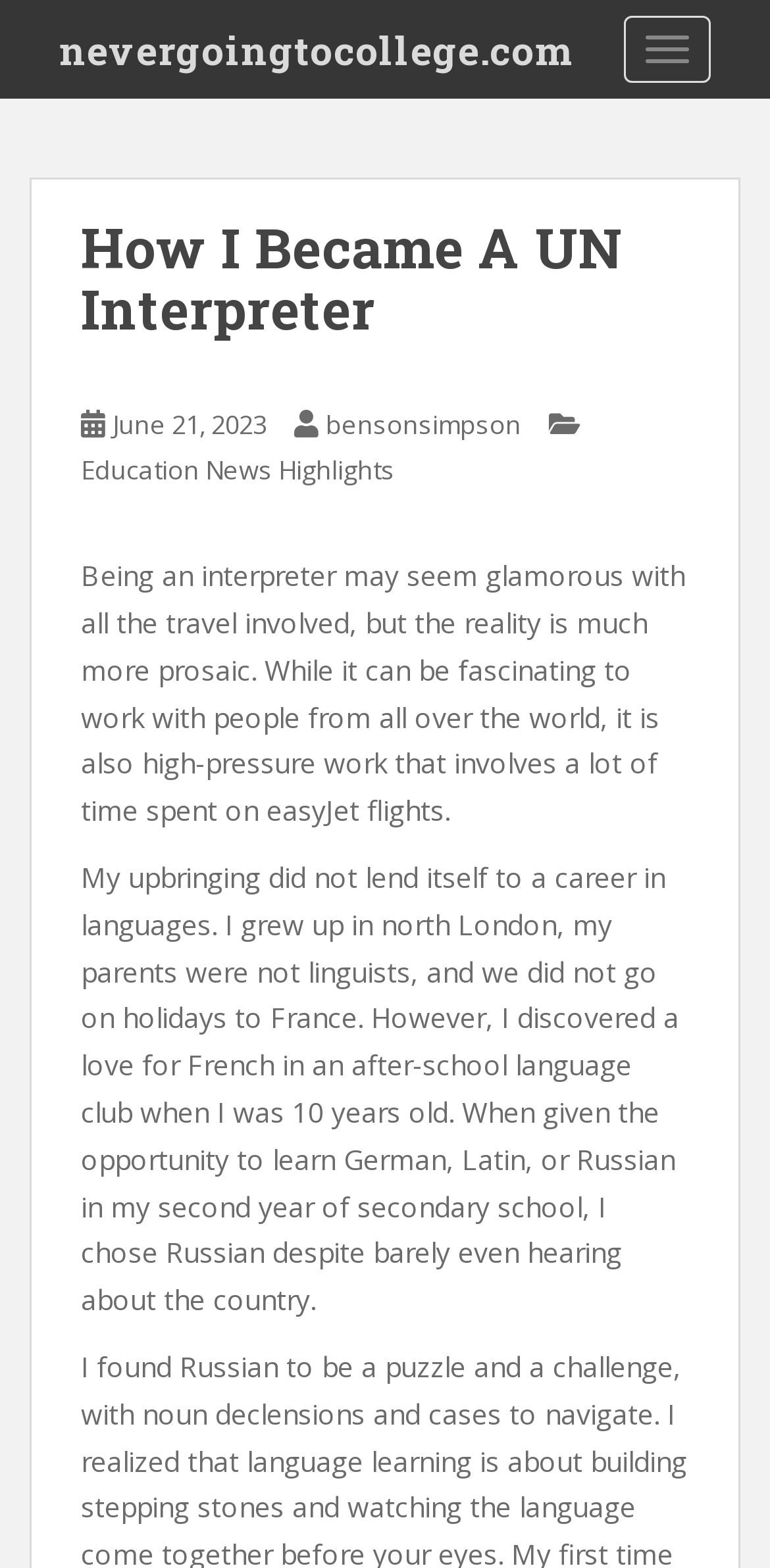Who is the author of the article?
With the help of the image, please provide a detailed response to the question.

I found the author of the article by looking at the link element with the text 'bensonsimpson' which is located below the main heading and above the article content, next to the date of the article.